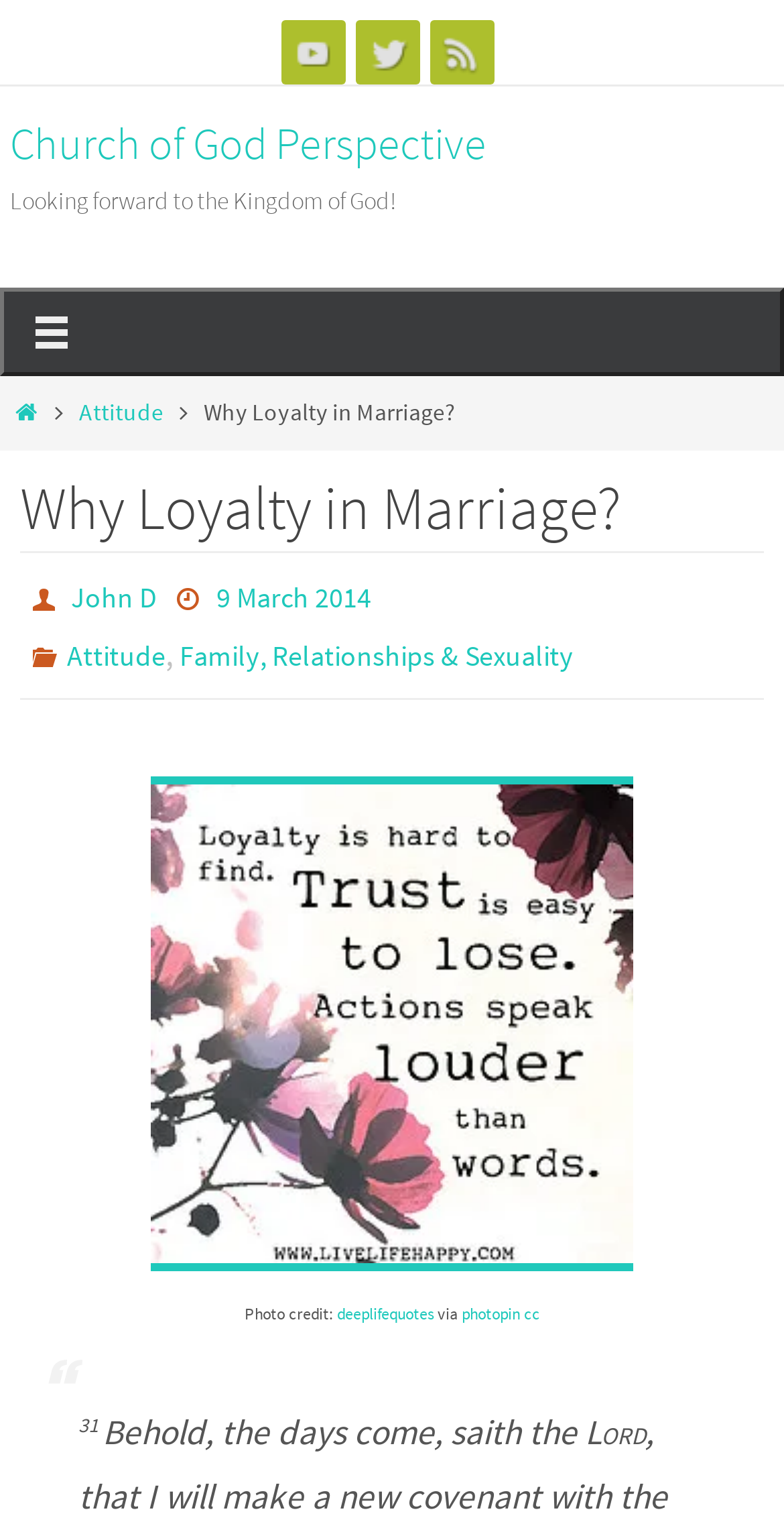Provide the bounding box coordinates for the specified HTML element described in this description: "parent_node: Church of God Perspective". The coordinates should be four float numbers ranging from 0 to 1, in the format [left, top, right, bottom].

[0.0, 0.188, 1.0, 0.246]